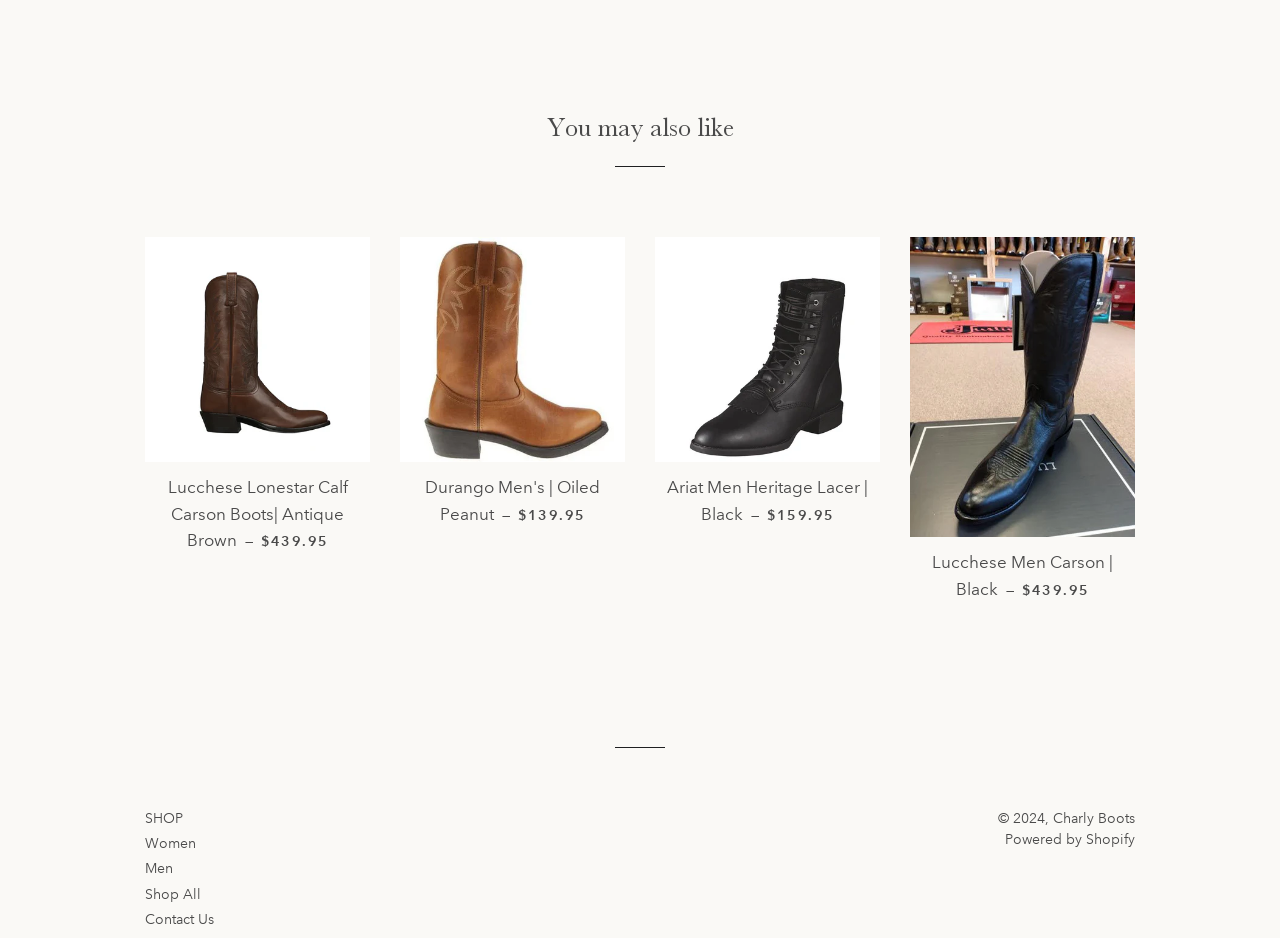Identify the bounding box coordinates of the region that should be clicked to execute the following instruction: "View Lucchese Lonestar Calf Carson Boots".

[0.113, 0.493, 0.289, 0.605]